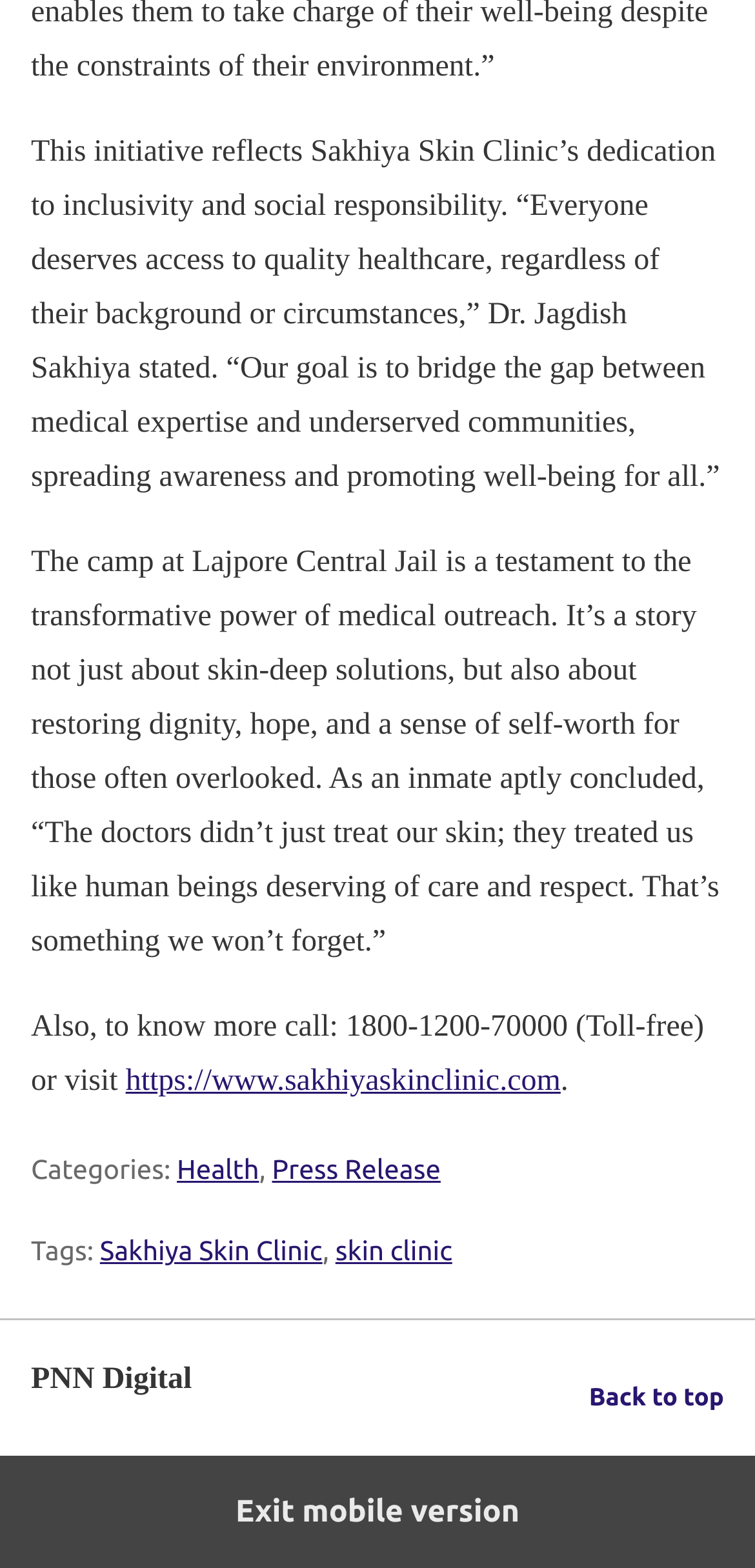Refer to the image and answer the question with as much detail as possible: What is the purpose of the camp at Lajpore Central Jail?

According to the text, the camp at Lajpore Central Jail is not just about skin-deep solutions, but also about restoring dignity, hope, and a sense of self-worth for those often overlooked.